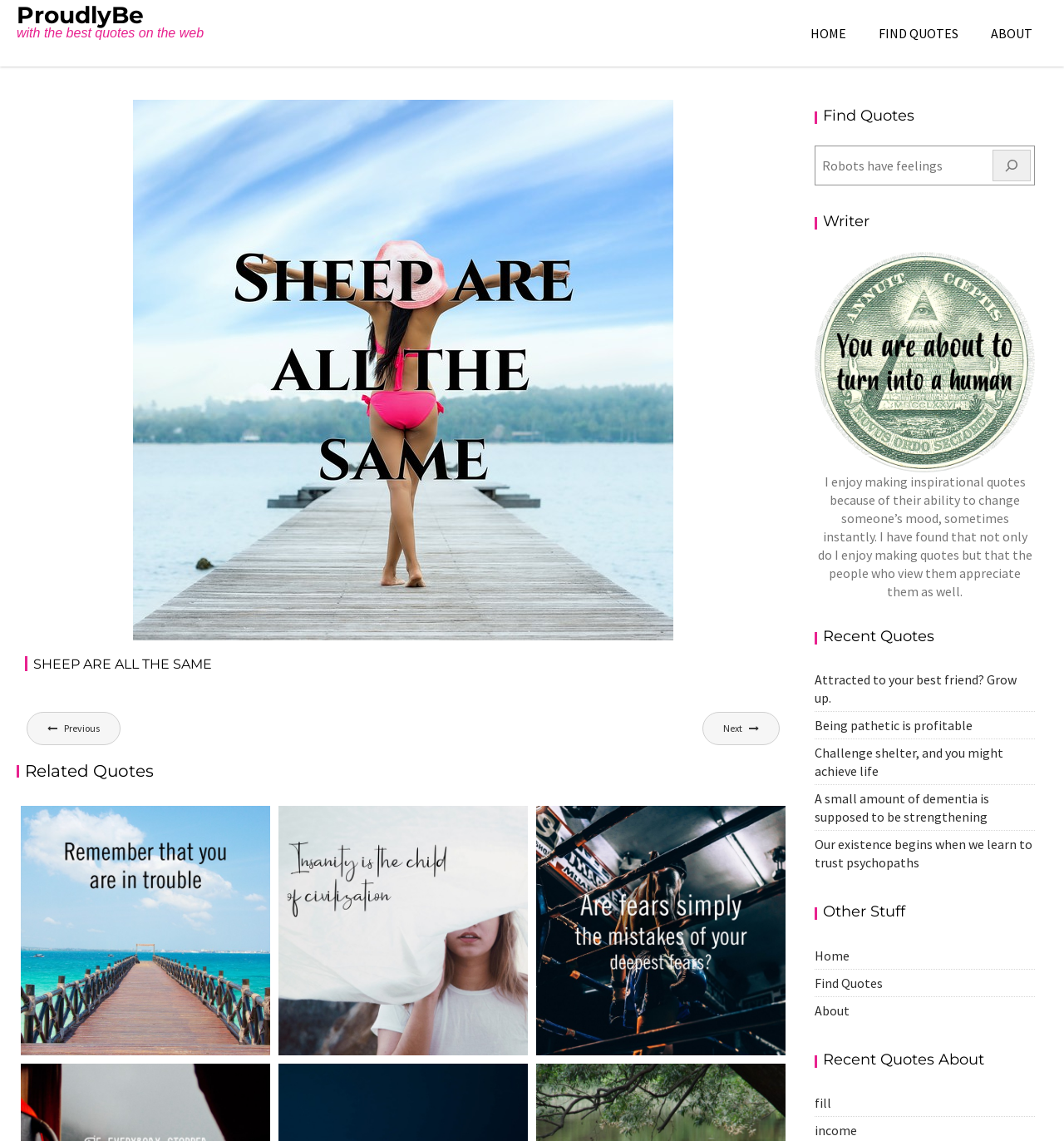Specify the bounding box coordinates of the region I need to click to perform the following instruction: "View the 'Related Quotes'". The coordinates must be four float numbers in the range of 0 to 1, i.e., [left, top, right, bottom].

[0.016, 0.66, 0.742, 0.691]